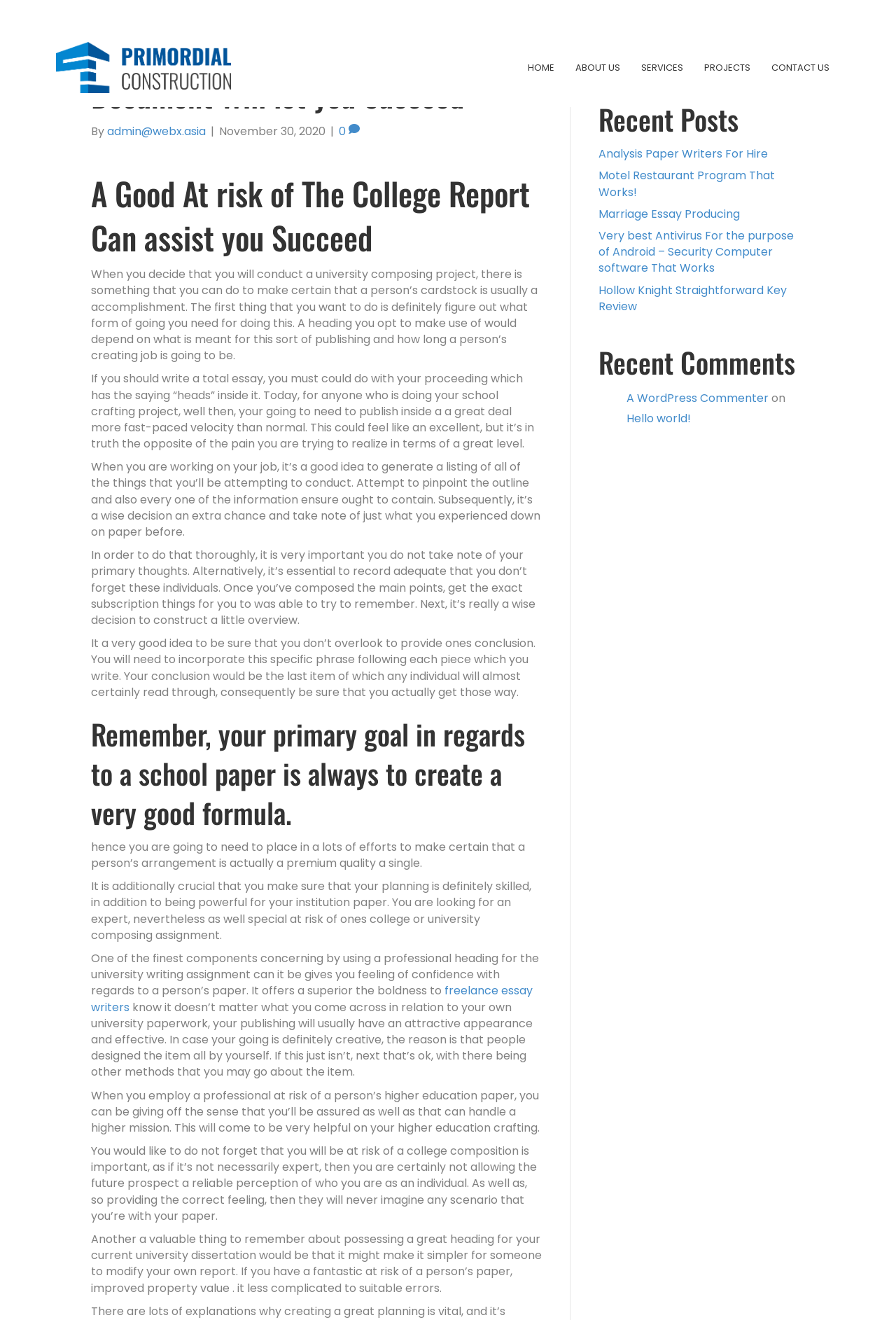What is the importance of a college paper's conclusion?
We need a detailed and exhaustive answer to the question. Please elaborate.

The conclusion of a college paper is important because it is the last item that anyone will read. Therefore, it is essential to include this phrase after each piece you write to make a good impression.